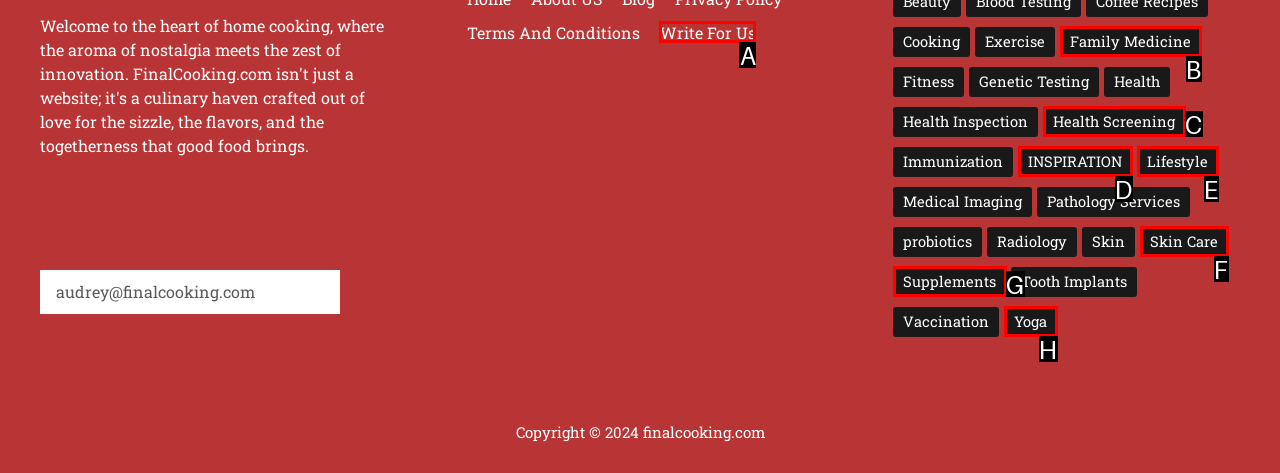Match the following description to the correct HTML element: Log In Indicate your choice by providing the letter.

None